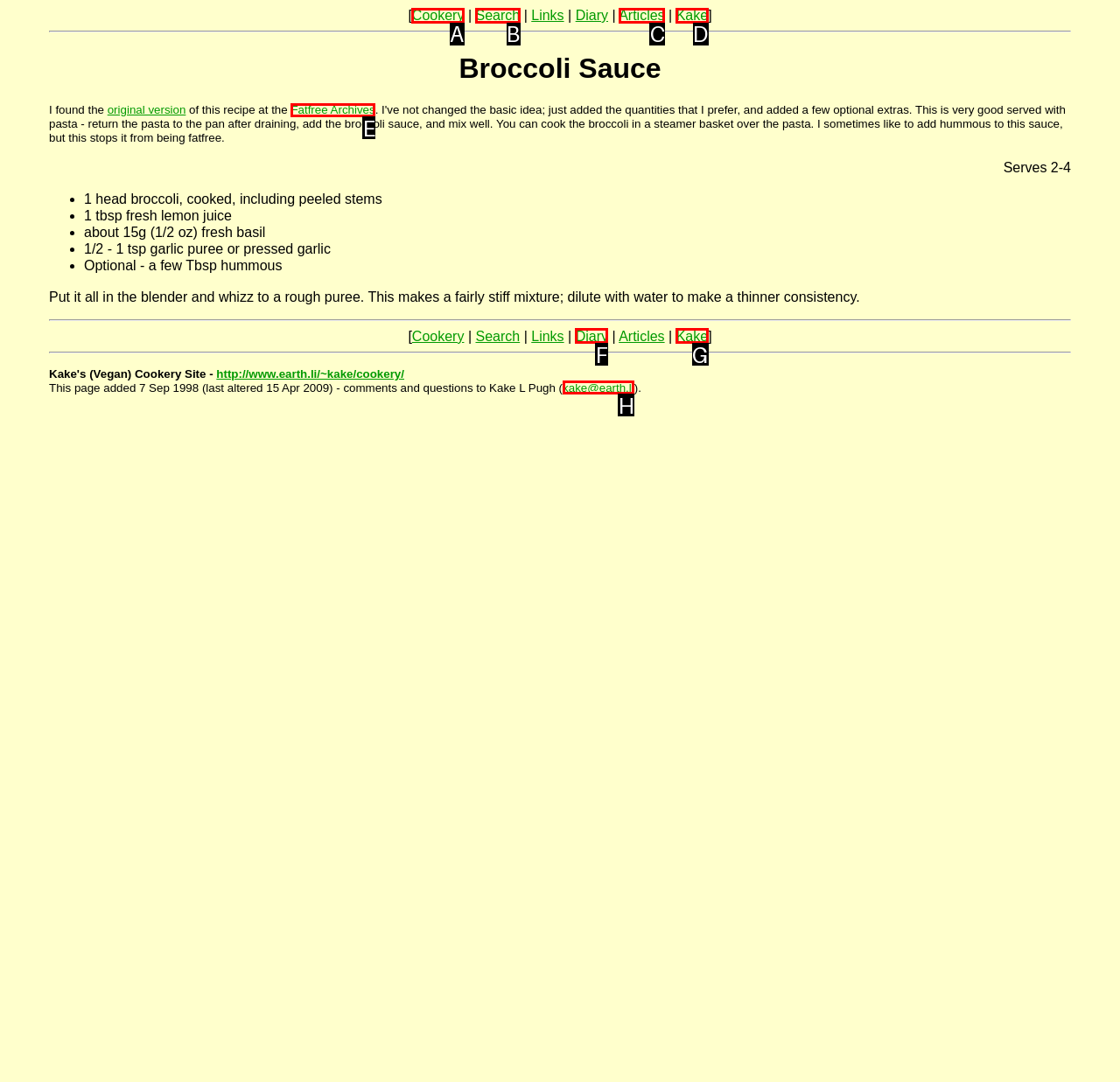Determine which HTML element to click on in order to complete the action: Visit the Fatfree Archives.
Reply with the letter of the selected option.

E